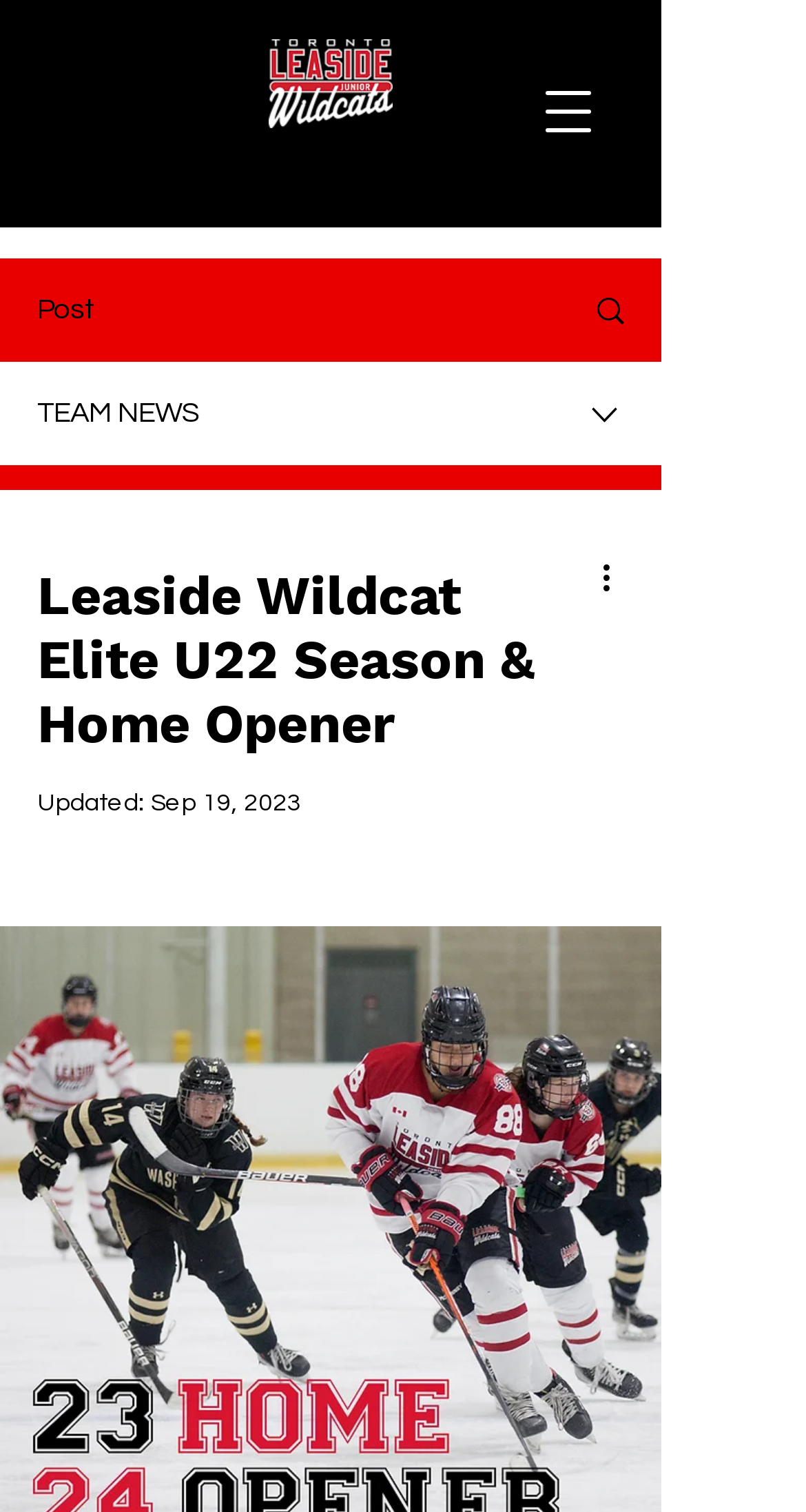Provide the bounding box coordinates of the HTML element this sentence describes: "Search".

[0.695, 0.172, 0.818, 0.238]